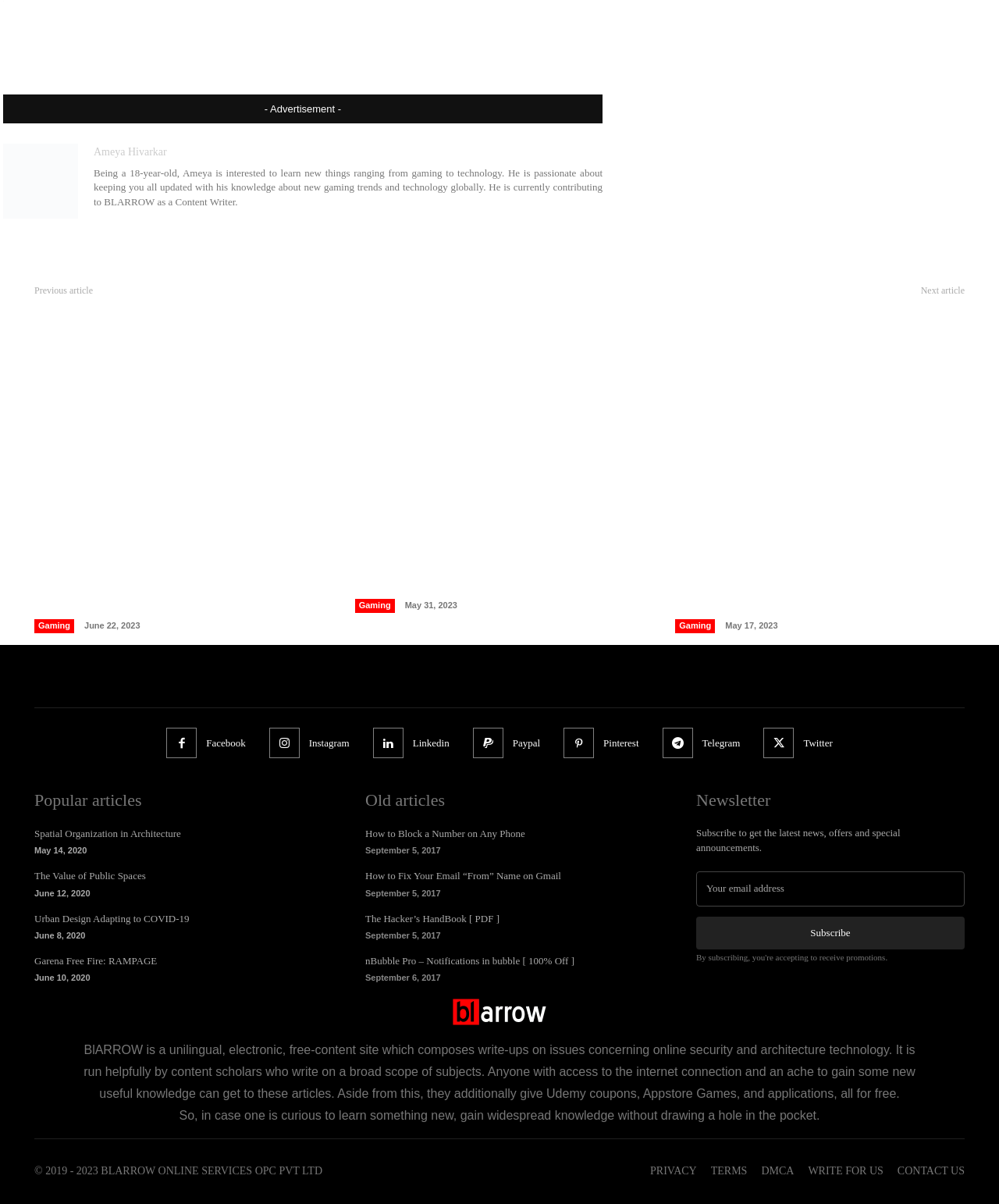Indicate the bounding box coordinates of the element that needs to be clicked to satisfy the following instruction: "Share on Facebook". The coordinates should be four float numbers between 0 and 1, i.e., [left, top, right, bottom].

[0.11, 0.014, 0.198, 0.04]